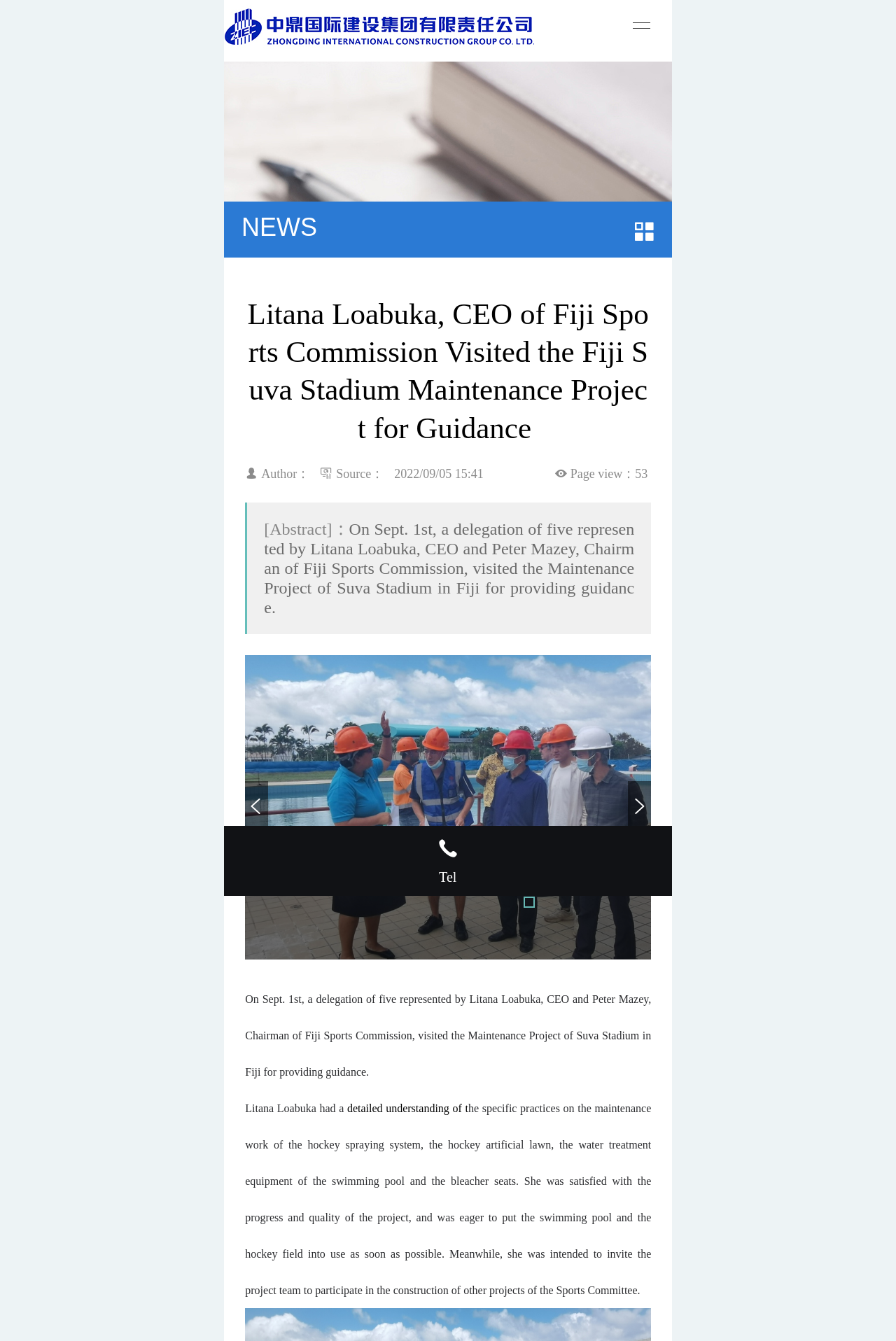Return the bounding box coordinates of the UI element that corresponds to this description: "Tel". The coordinates must be given as four float numbers in the range of 0 and 1, [left, top, right, bottom].

[0.25, 0.616, 0.75, 0.668]